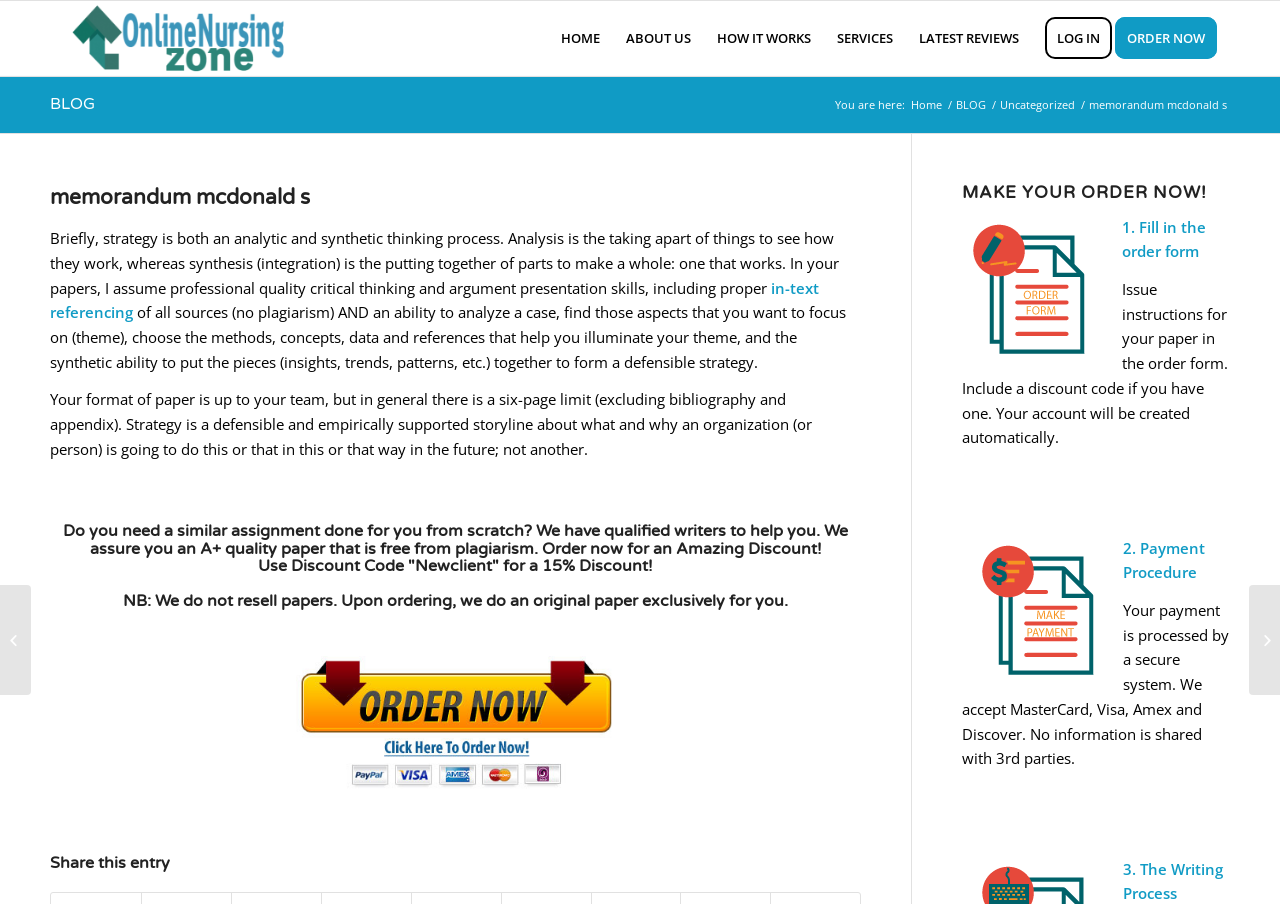Answer the question using only one word or a concise phrase: What is the last link on the bottom of the page?

answer article questions